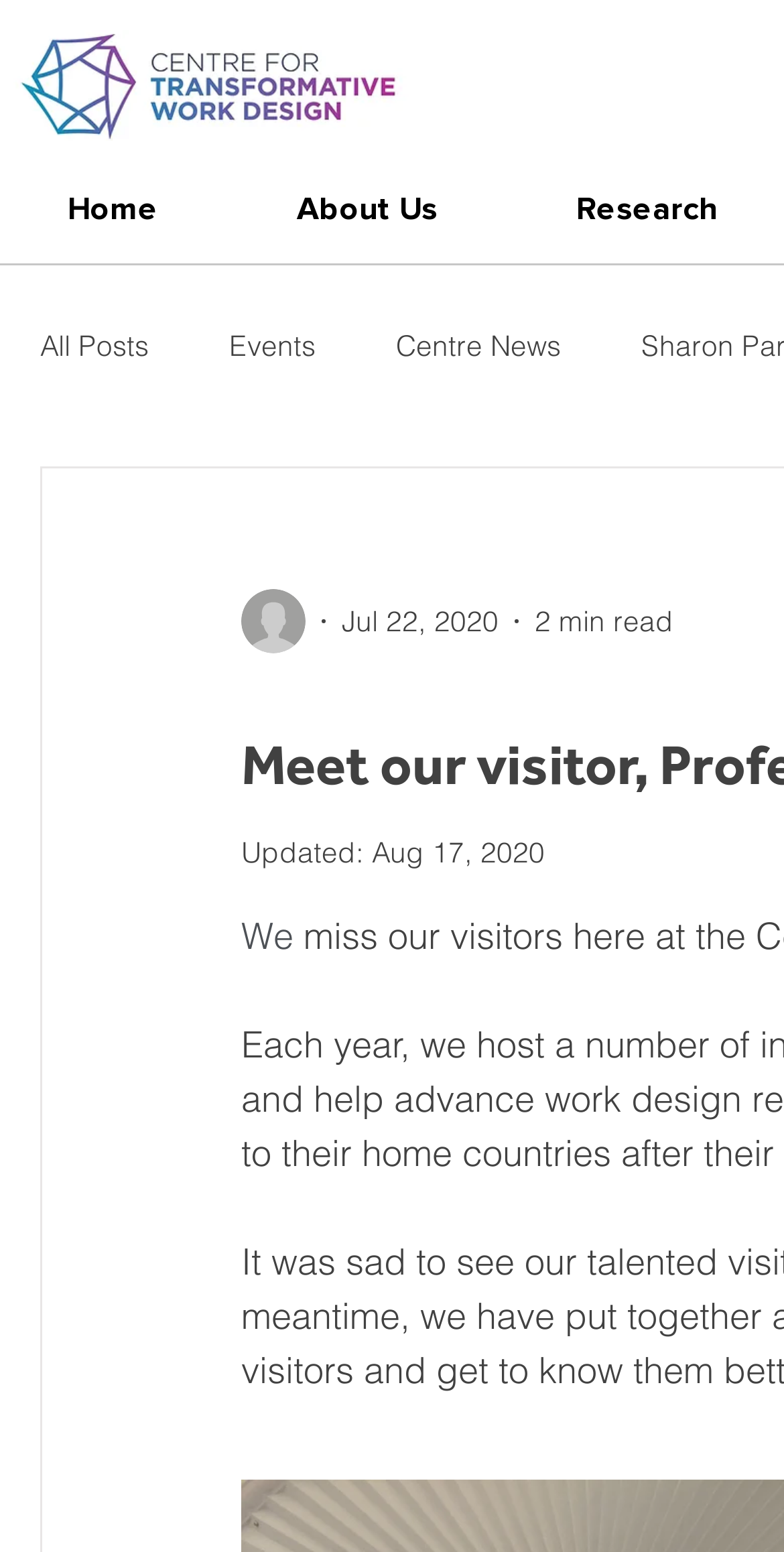Give a concise answer of one word or phrase to the question: 
What is the first word of the post?

We